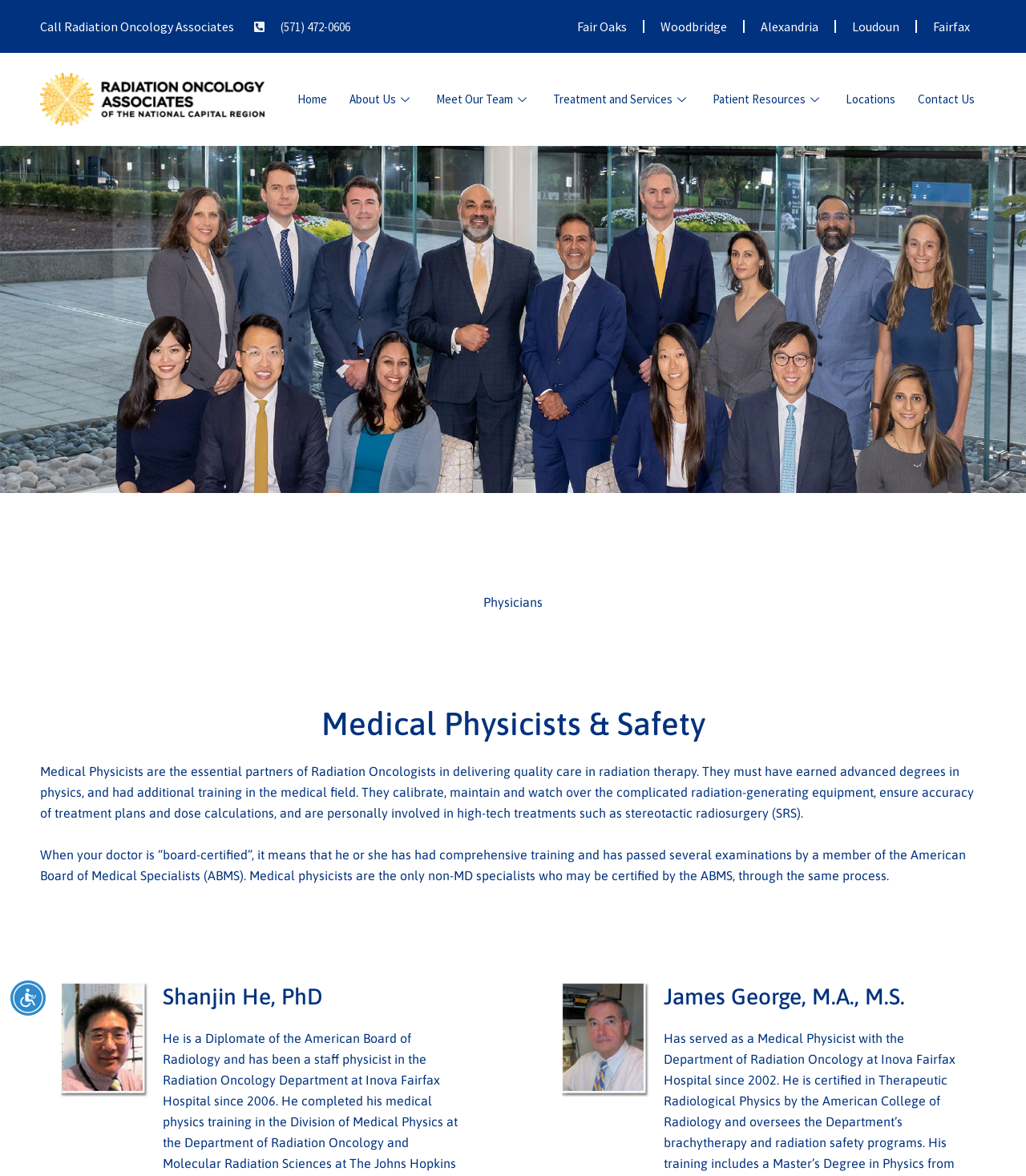Based on the element description Fair Oaks, identify the bounding box of the UI element in the given webpage screenshot. The coordinates should be in the format (top-left x, top-left y, bottom-right x, bottom-right y) and must be between 0 and 1.

[0.547, 0.007, 0.627, 0.038]